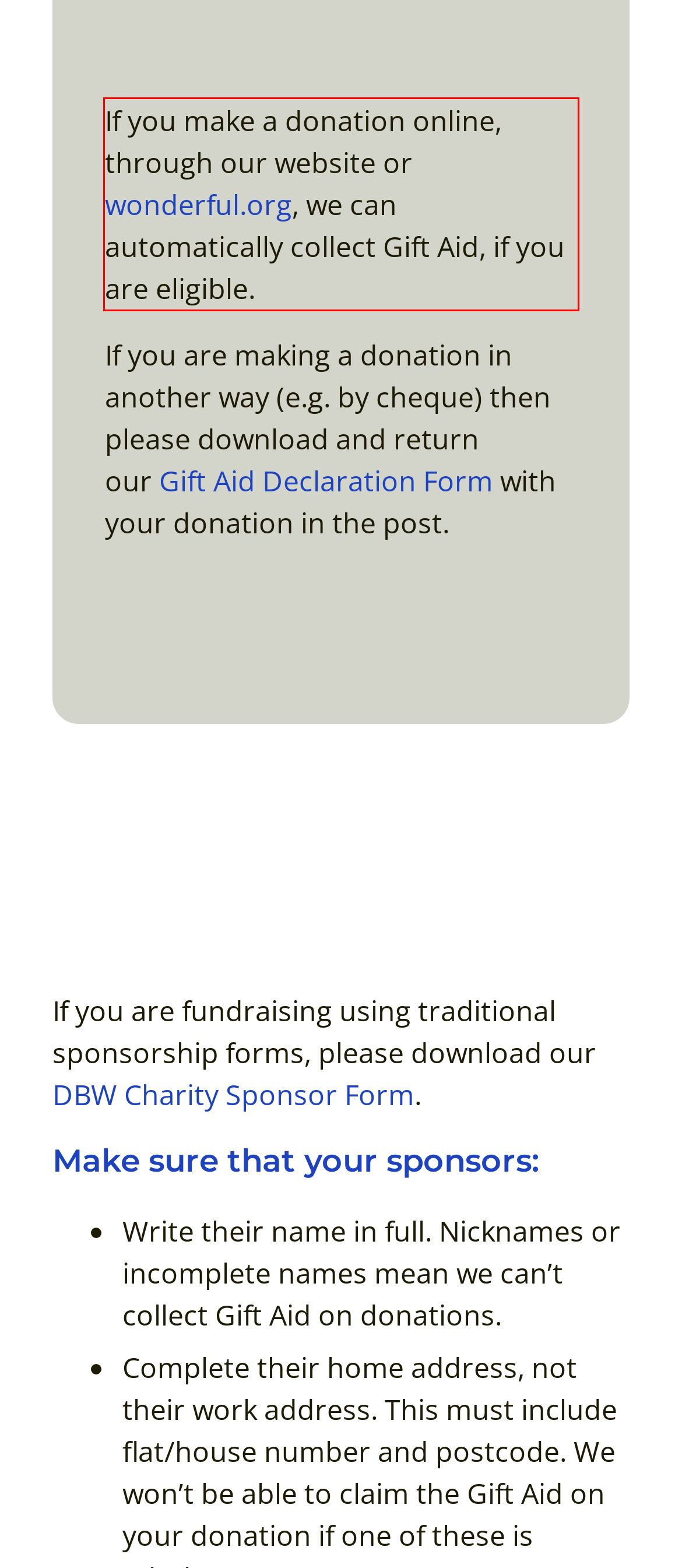Look at the screenshot of the webpage, locate the red rectangle bounding box, and generate the text content that it contains.

If you make a donation online, through our website or wonderful.org, we can automatically collect Gift Aid, if you are eligible.